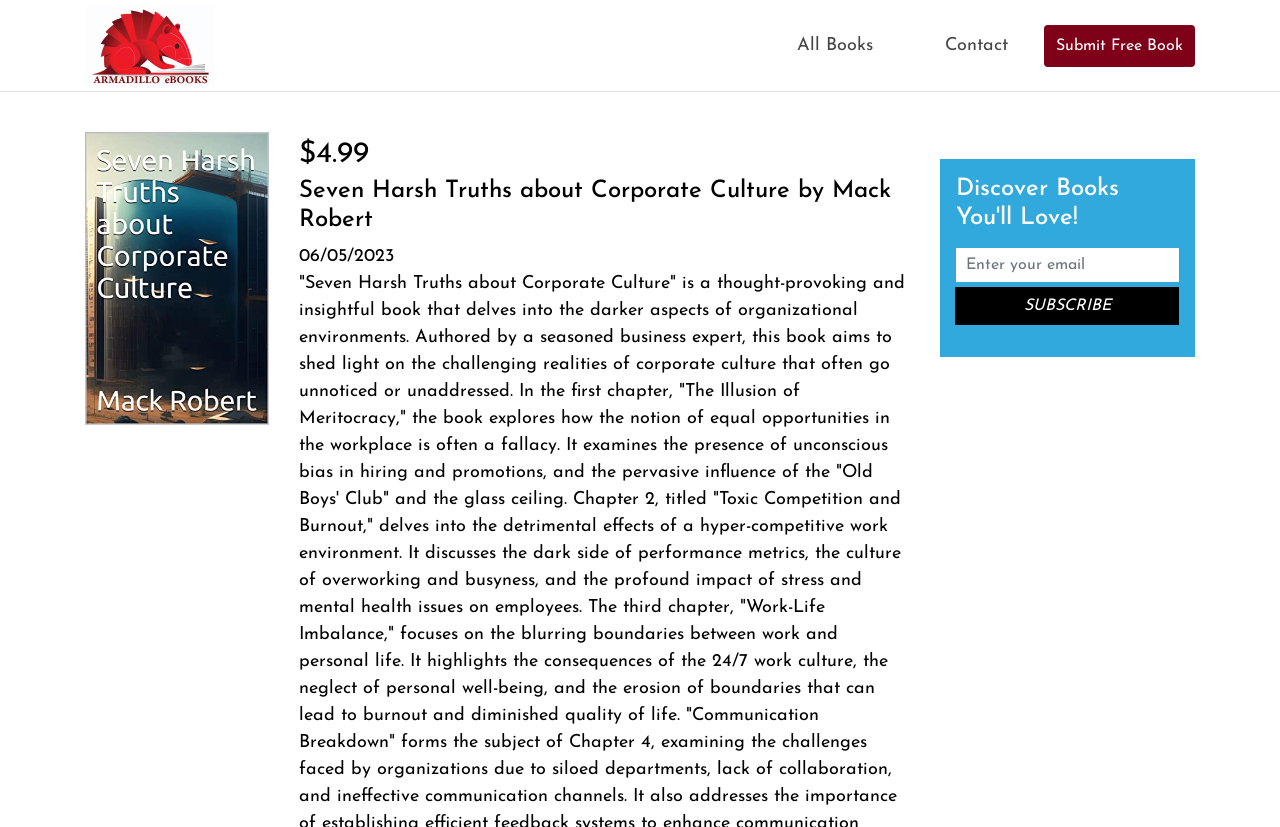How many navigation links are there at the top?
Answer the question with as much detail as you can, using the image as a reference.

There are three navigation links at the top of the webpage, which are 'Armadilloebooks', 'All Books', and 'Contact', indicating different sections or pages of the website.